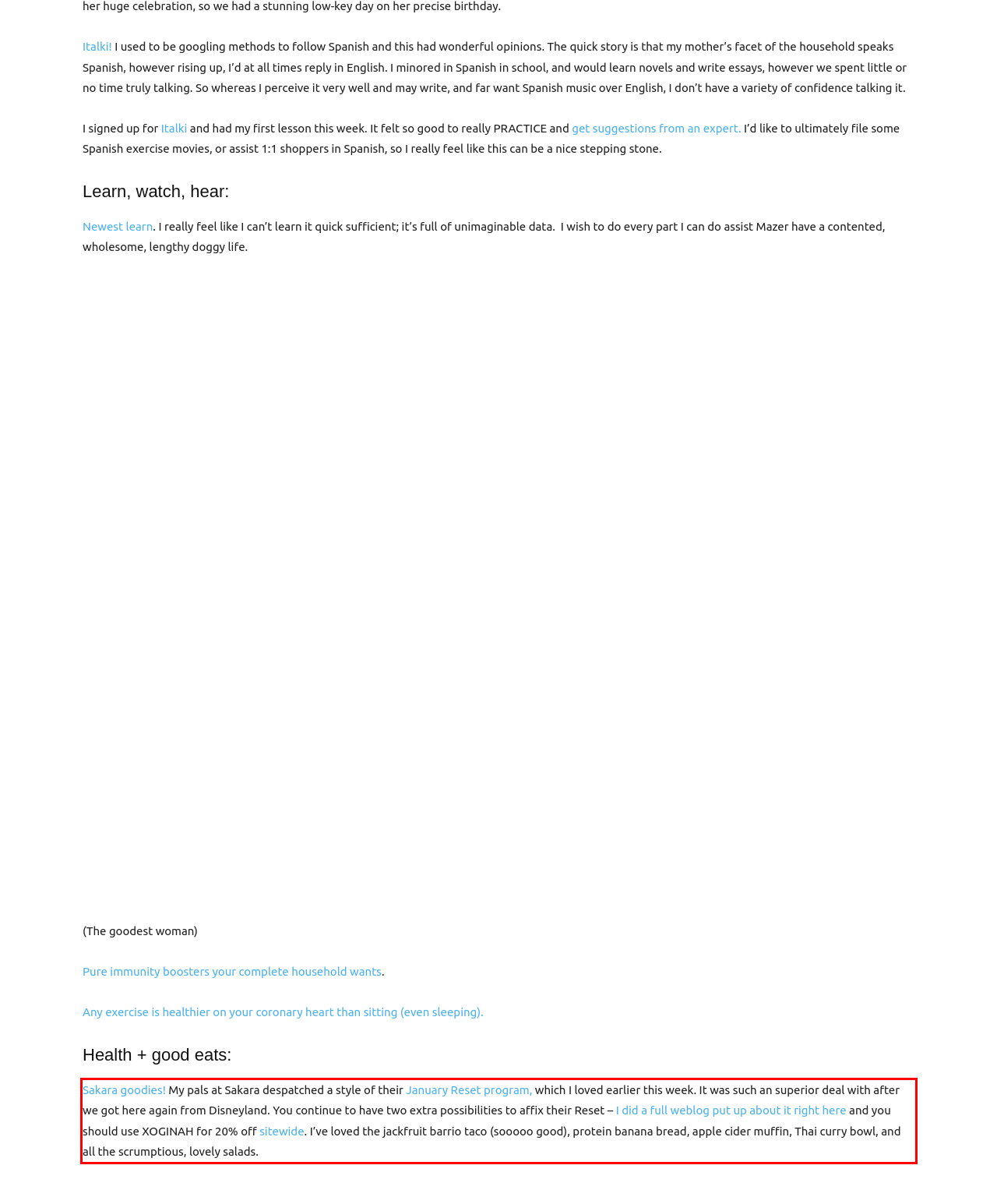Please look at the webpage screenshot and extract the text enclosed by the red bounding box.

Sakara goodies! My pals at Sakara despatched a style of their January Reset program, which I loved earlier this week. It was such an superior deal with after we got here again from Disneyland. You continue to have two extra possibilities to affix their Reset – I did a full weblog put up about it right here and you should use XOGINAH for 20% off sitewide. I’ve loved the jackfruit barrio taco (sooooo good), protein banana bread, apple cider muffin, Thai curry bowl, and all the scrumptious, lovely salads.